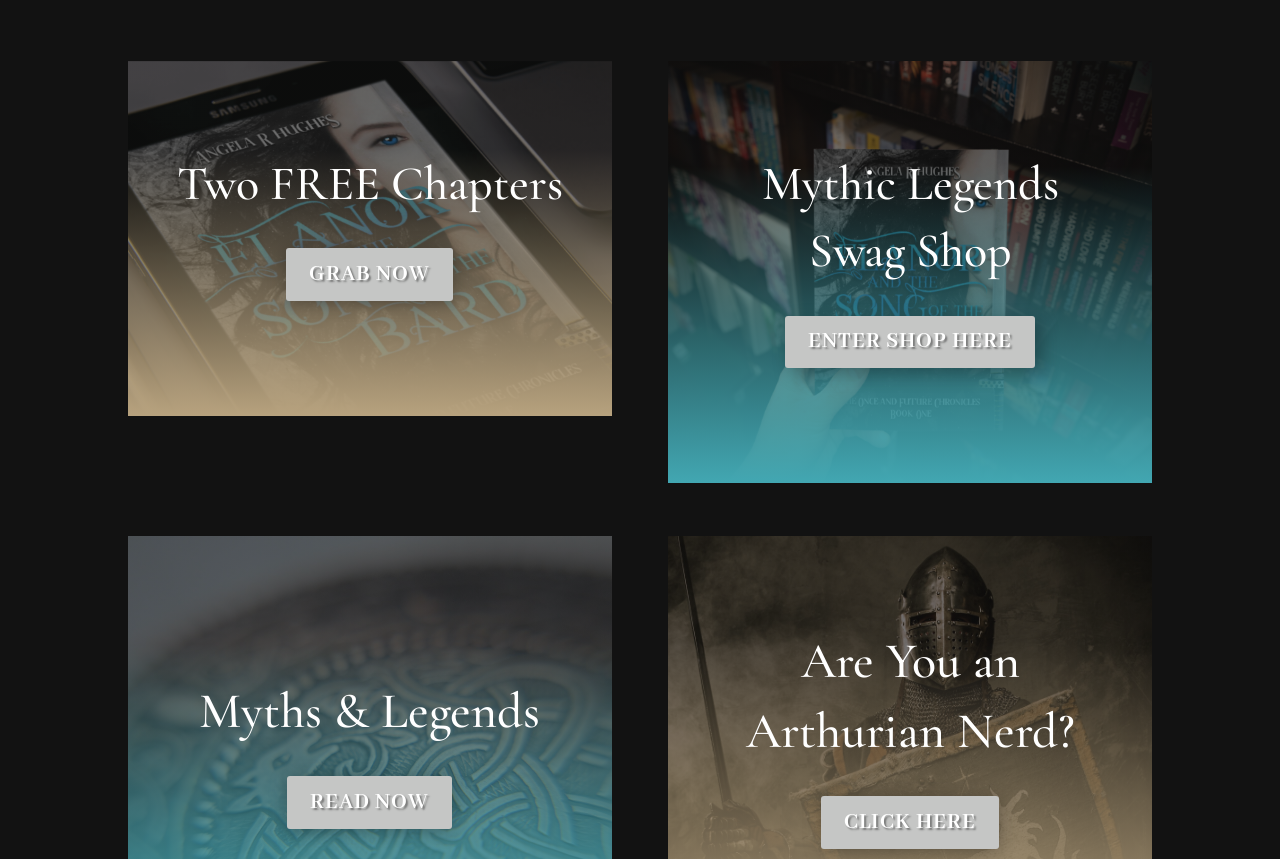What is the topic of the book? Please answer the question using a single word or phrase based on the image.

Myths & Legends